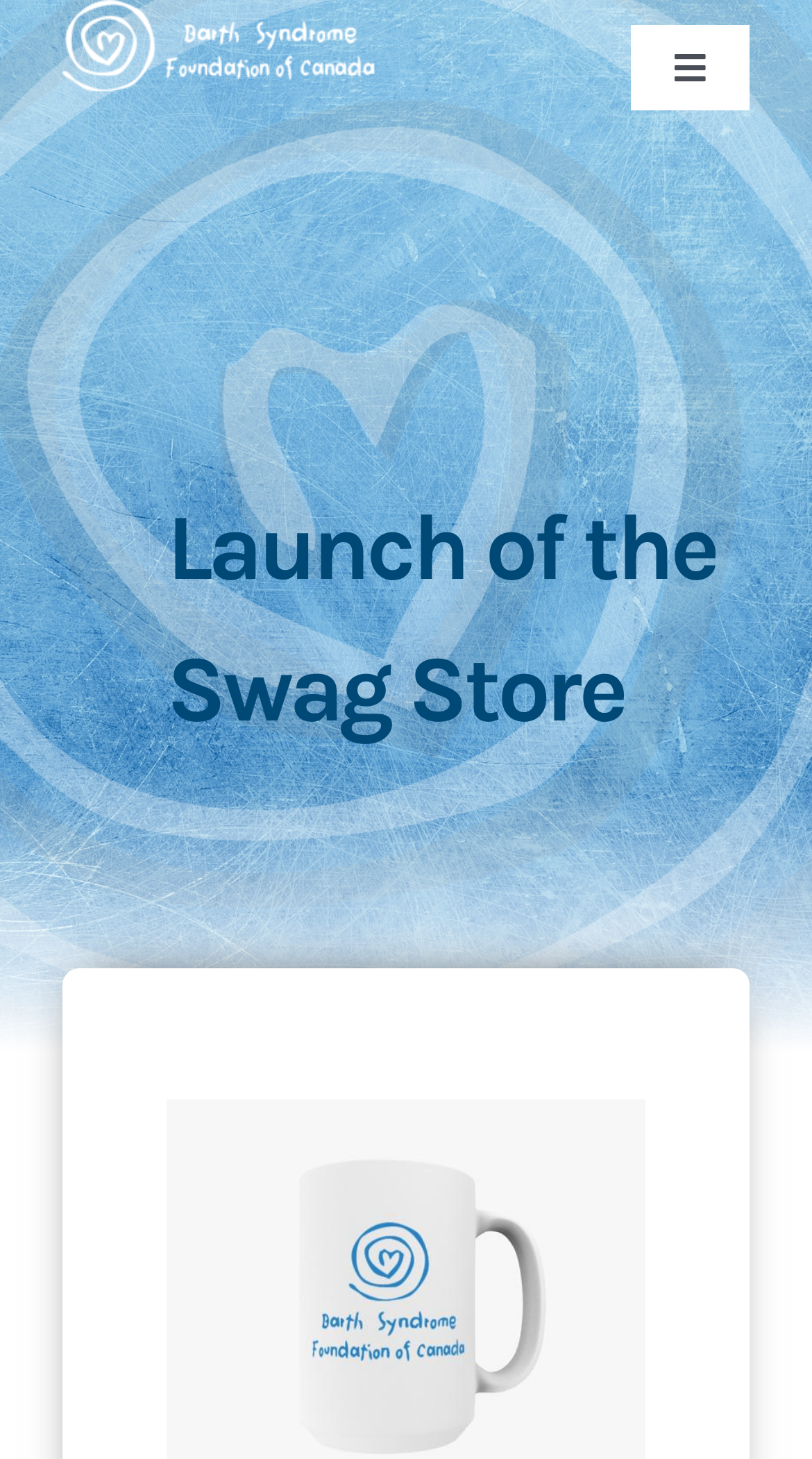Deliver a detailed narrative of the webpage's visual and textual elements.

The webpage is about the launch of the Swag Store for Barth Syndrome Canada. At the top left of the page, there is a small image. Below the image, there is a navigation menu that spans across the page, containing links to various sections such as Home, Resources for Families, Barth Syndrome, Professionals, Affected Individuals, About, Donate, Store, and Contact Us. Each of these links has a corresponding button to open a submenu.

On the right side of the navigation menu, there is a button to toggle the navigation menu. Below the navigation menu, there is a prominent heading that reads "Launch of the Swag Store". At the bottom right of the page, there is a link to go back to the top of the page, represented by an upward arrow icon.